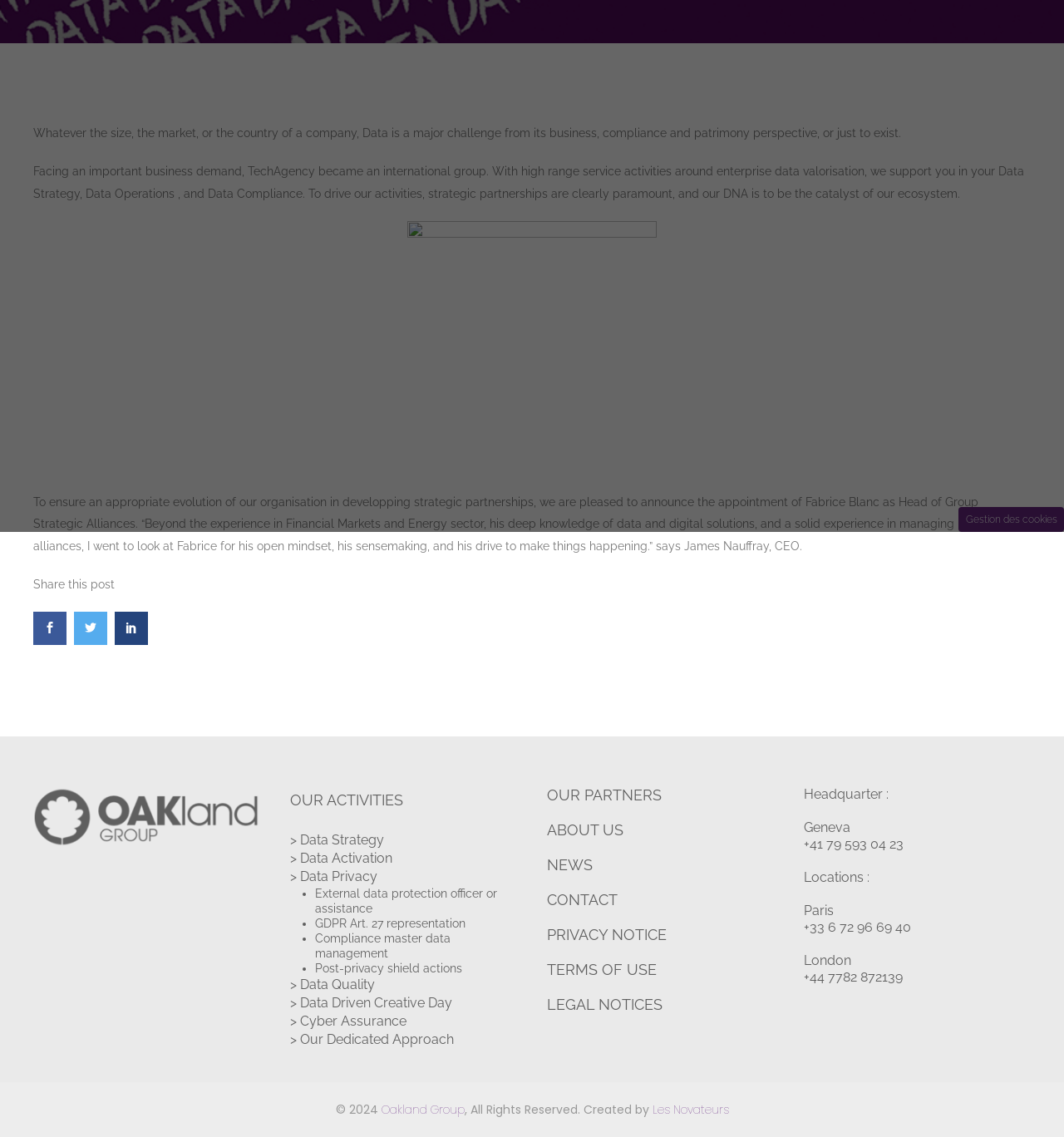Identify the bounding box coordinates for the UI element that matches this description: "> Data Activation".

[0.273, 0.748, 0.369, 0.762]